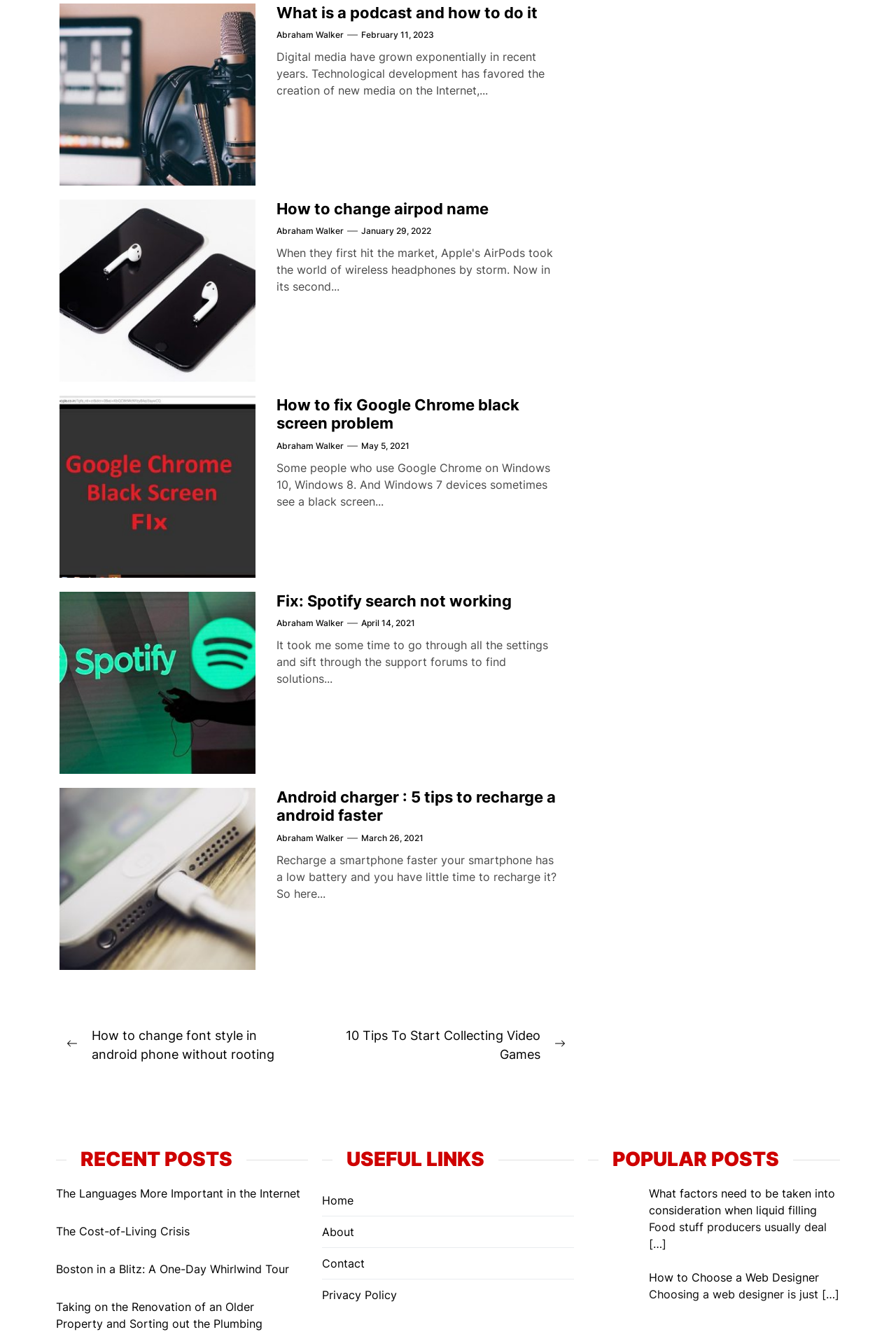Reply to the question with a brief word or phrase: Who is the author of the first article?

Abraham Walker